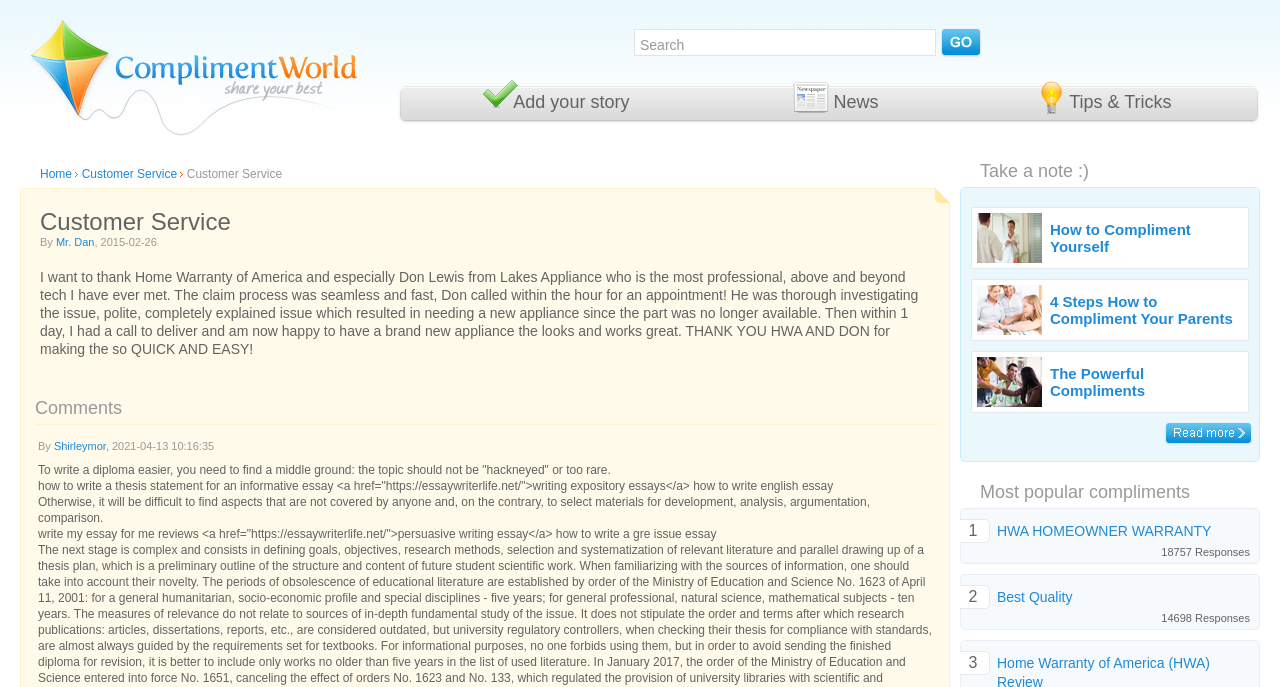Provide a thorough description of this webpage.

The webpage is titled "ComplimentWorld.com" and has a search bar at the top right corner, accompanied by a button. Below the search bar, there is a navigation menu with links to "Add your story", "News", "Tips & Tricks", and "Home" on the left, and "Customer Service" on the right.

The main content of the webpage is divided into several sections. The first section has a heading "Take a note :)" and contains a table with three columns. The left column has a link to "Mr. Dan", while the middle column has a static text "Comments" and a link to "Shirleymor". The right column has a long paragraph of text discussing how to write a diploma easier, followed by two more paragraphs with links to external websites.

Below this section, there is a heading "How to Compliment Yourself 4 Steps How to Compliment Your Parents The Powerful Compliments" and a table with three rows. Each row has an image on the left and a link to a related article on the right. The articles are titled "How to Compliment Yourself", "4 Steps How to Compliment Your Parents", and "The Powerful Compliments".

Finally, there is a heading "Most popular compliments" at the bottom of the page, but it does not seem to have any corresponding content.